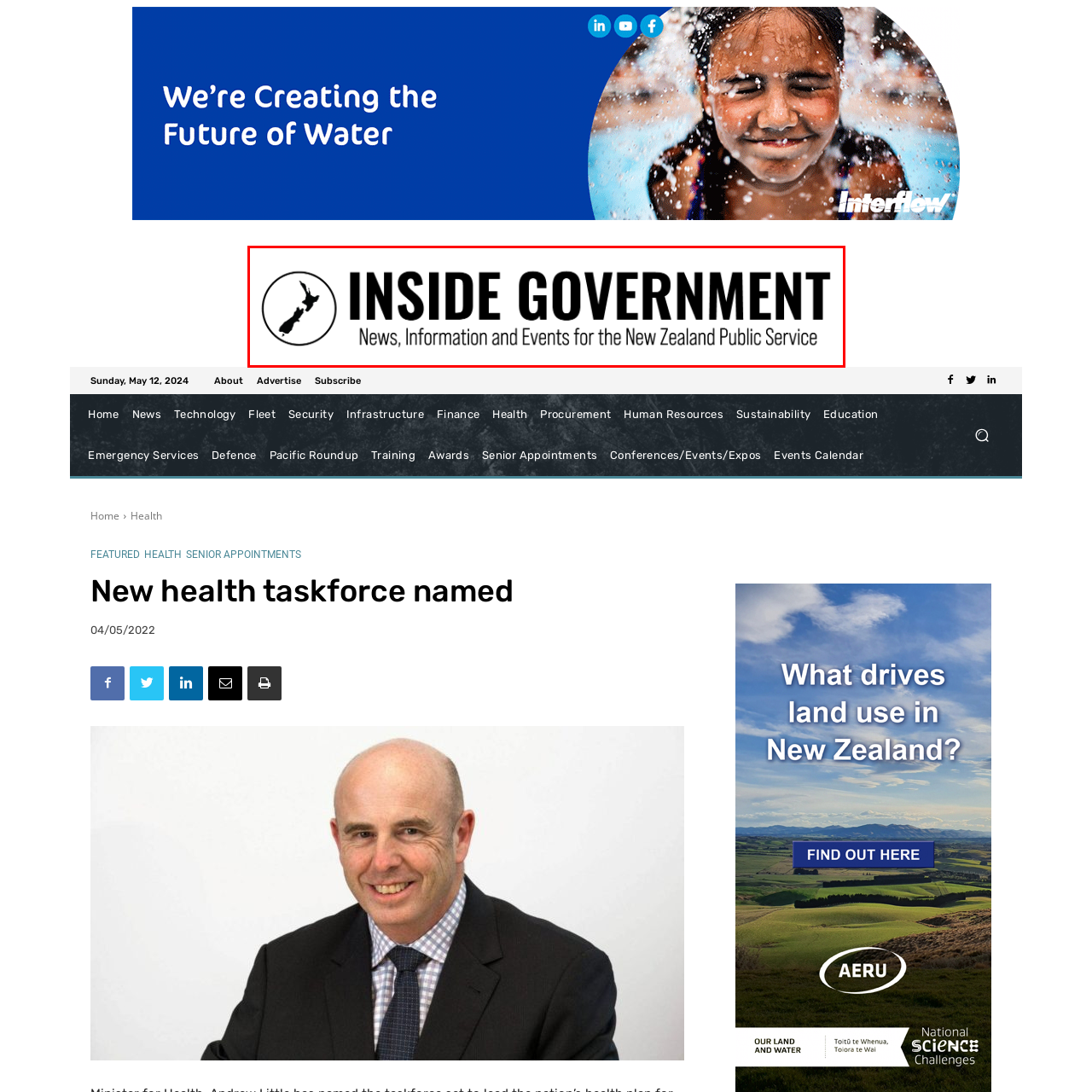Pay attention to the image encircled in red and give a thorough answer to the subsequent question, informed by the visual details in the image:
What is the focus of 'Inside Government'?

The tagline 'News, Information and Events for the New Zealand Public Service' explicitly states that 'Inside Government' is focused on providing relevant updates and information for public sector stakeholders in New Zealand.